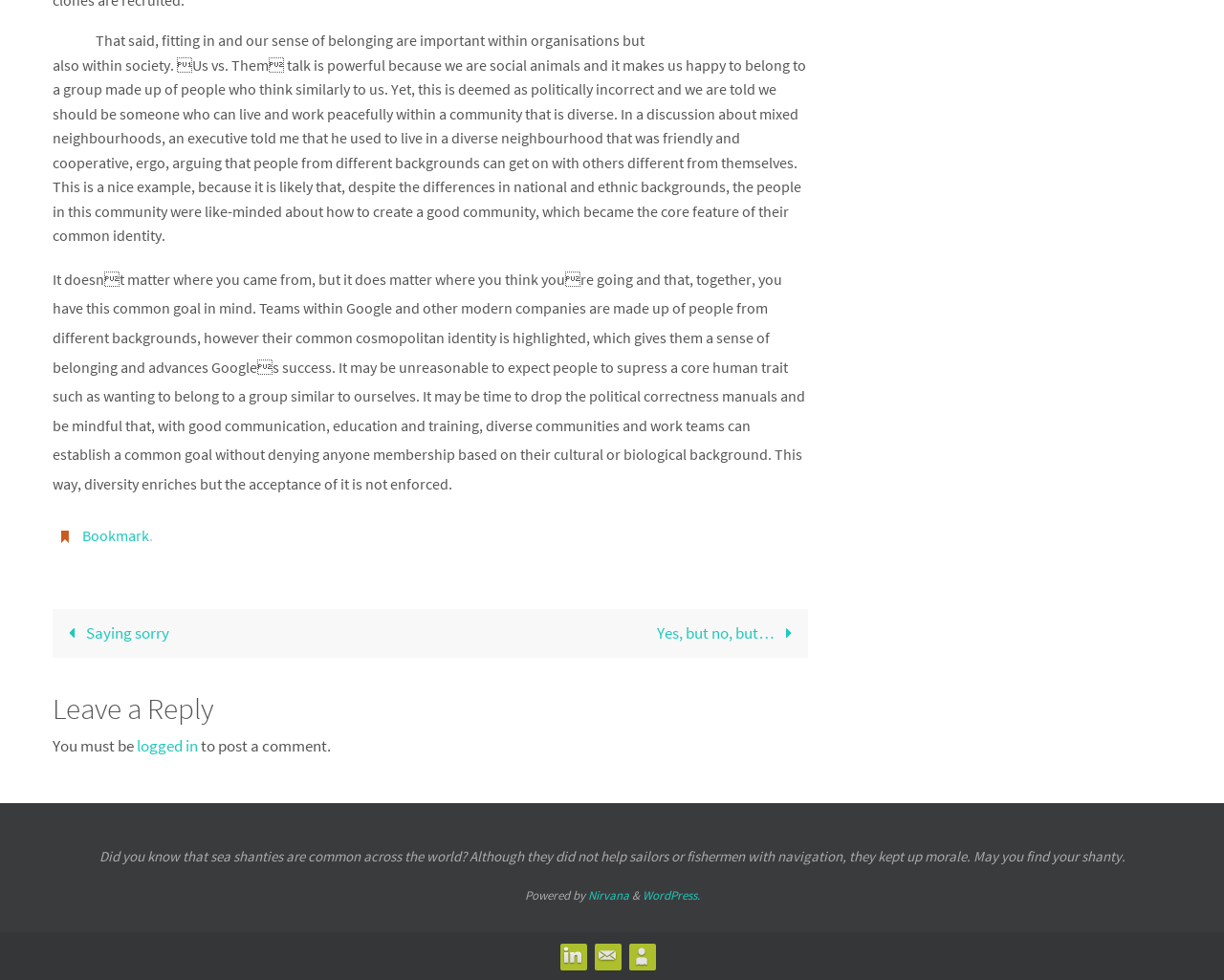Find the bounding box coordinates for the element that must be clicked to complete the instruction: "Leave a reply". The coordinates should be four float numbers between 0 and 1, indicated as [left, top, right, bottom].

[0.043, 0.701, 0.66, 0.746]